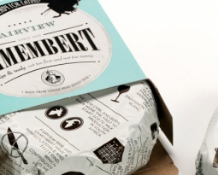What color is the vintage-style label?
Provide a concise answer using a single word or phrase based on the image.

soft blue